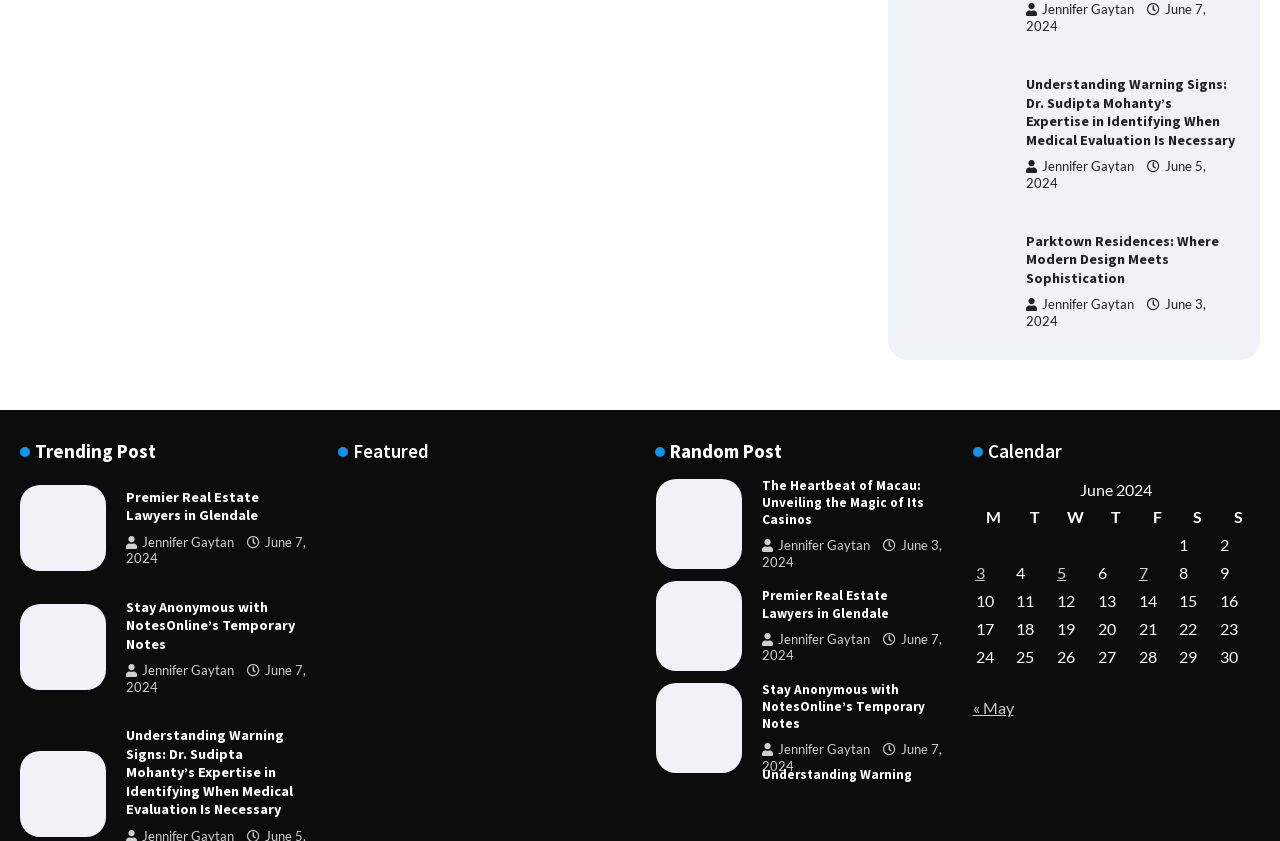Kindly determine the bounding box coordinates of the area that needs to be clicked to fulfill this instruction: "Check the calendar for June 2024".

[0.76, 0.568, 0.984, 0.799]